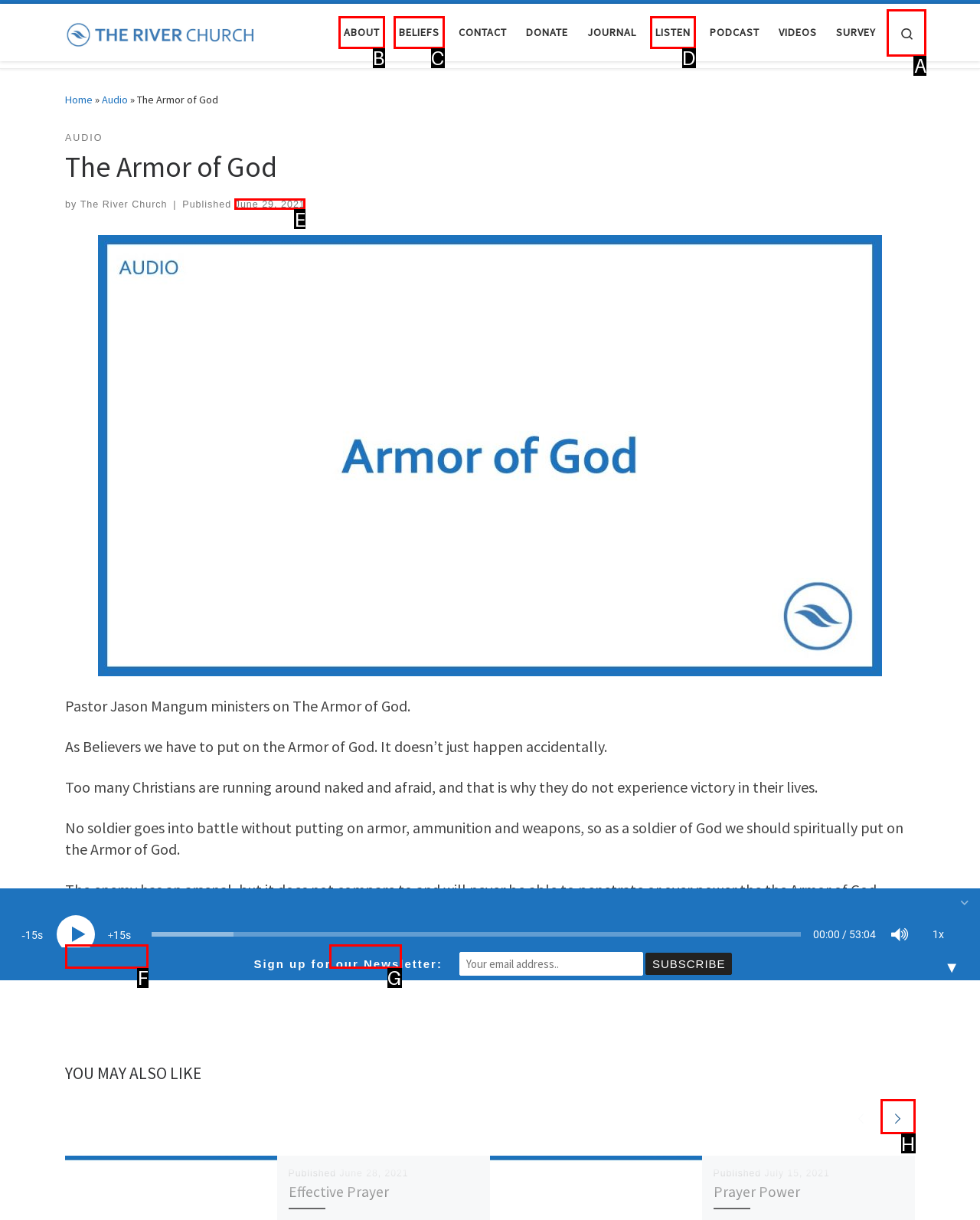Select the UI element that should be clicked to execute the following task: Search for something
Provide the letter of the correct choice from the given options.

A